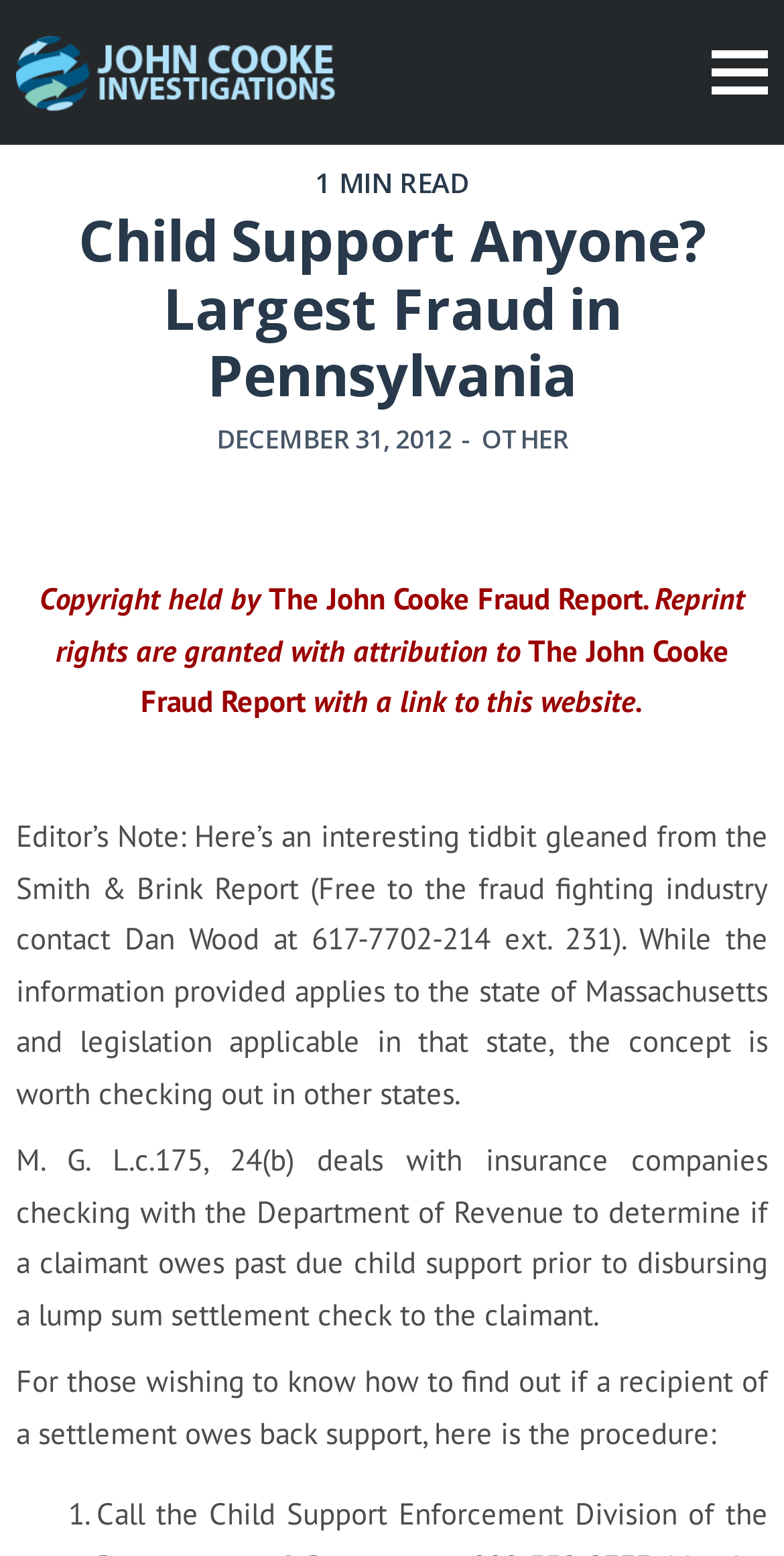Can you find and provide the title of the webpage?

Child Support Anyone? Largest Fraud in Pennsylvania